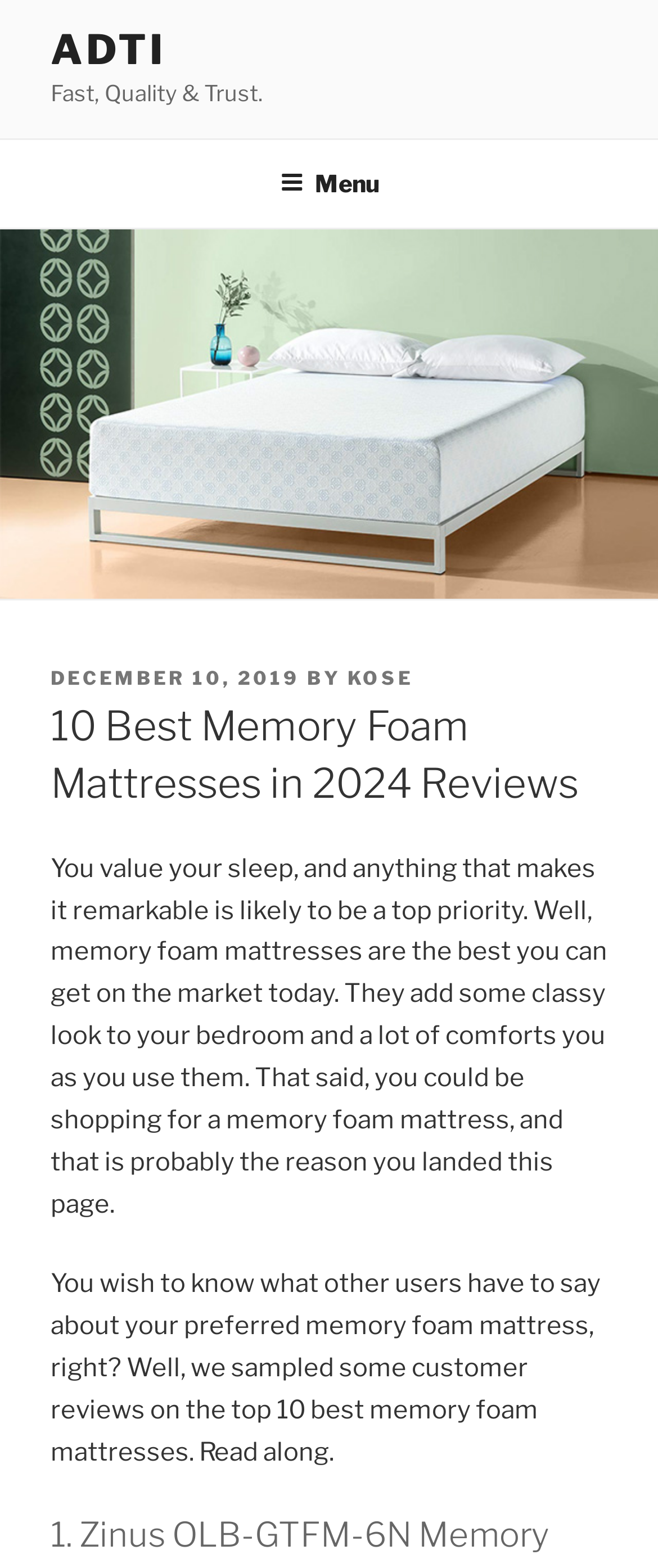Explain in detail what is displayed on the webpage.

The webpage is about finding the best memory foam mattress for one's home, with a focus on reviews from consumer reports. At the top left of the page, there is a link to "ADTI" with a short description "Fast, Quality & Trust." Below this, there is a navigation menu labeled "Top Menu" that spans the entire width of the page. 

On the top right, there is a button labeled "Menu" that can be expanded to reveal more options. 

Below the navigation menu, there is a large image that takes up most of the width of the page, with a heading "Best Memory Foam Mattresses" above it. 

Underneath the image, there is a section with a posted date "DECEMBER 10, 2019" and an author "KOSE". The main heading "10 Best Memory Foam Mattresses in 2024 Reviews" is located below this section. 

The main content of the page starts with a paragraph of text that discusses the importance of memory foam mattresses and their benefits. This is followed by another paragraph that introduces the purpose of the page, which is to provide reviews of the top 10 best memory foam mattresses based on customer feedback.